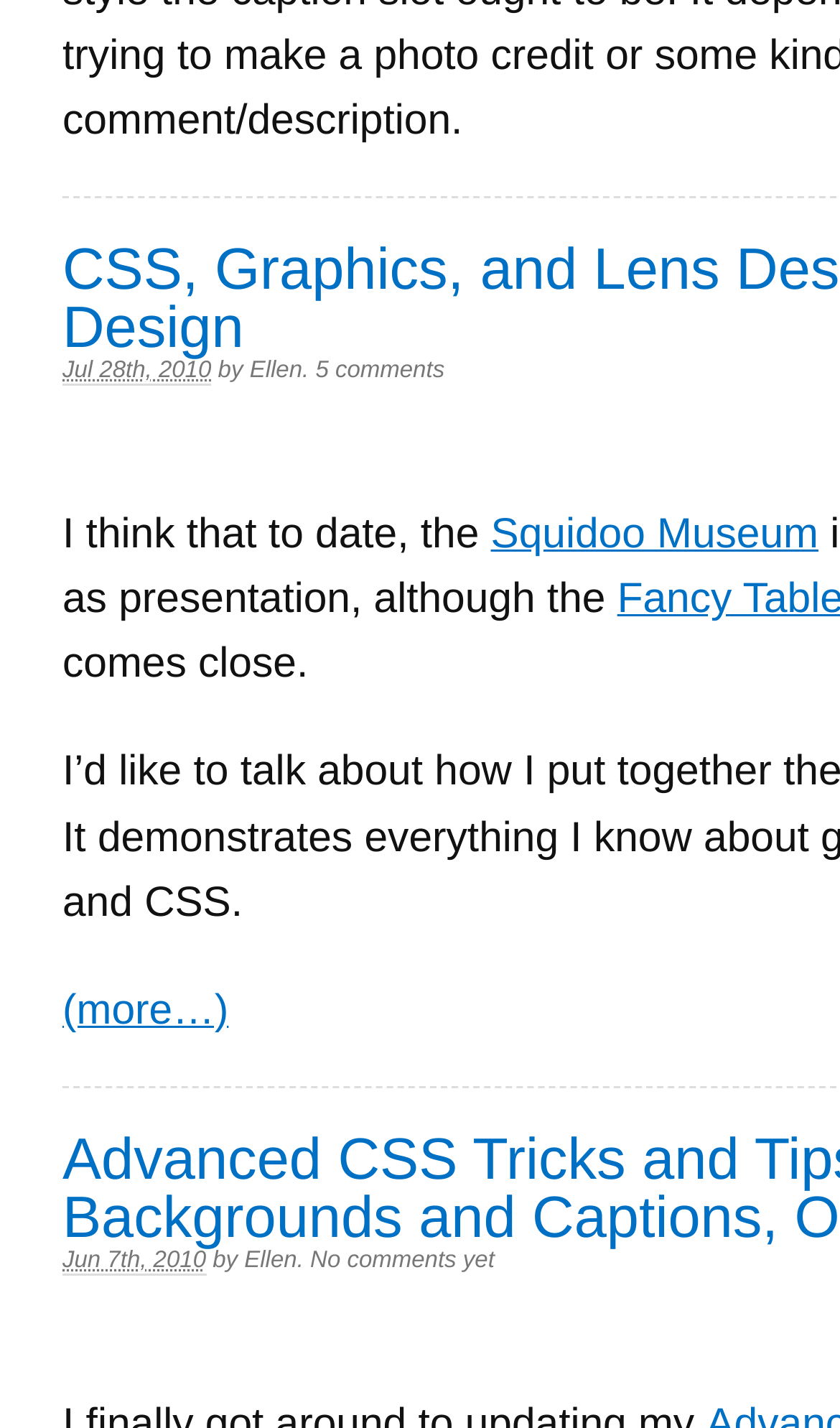Please specify the bounding box coordinates of the region to click in order to perform the following instruction: "Read more about Squidoo Museum".

[0.584, 0.358, 0.974, 0.391]